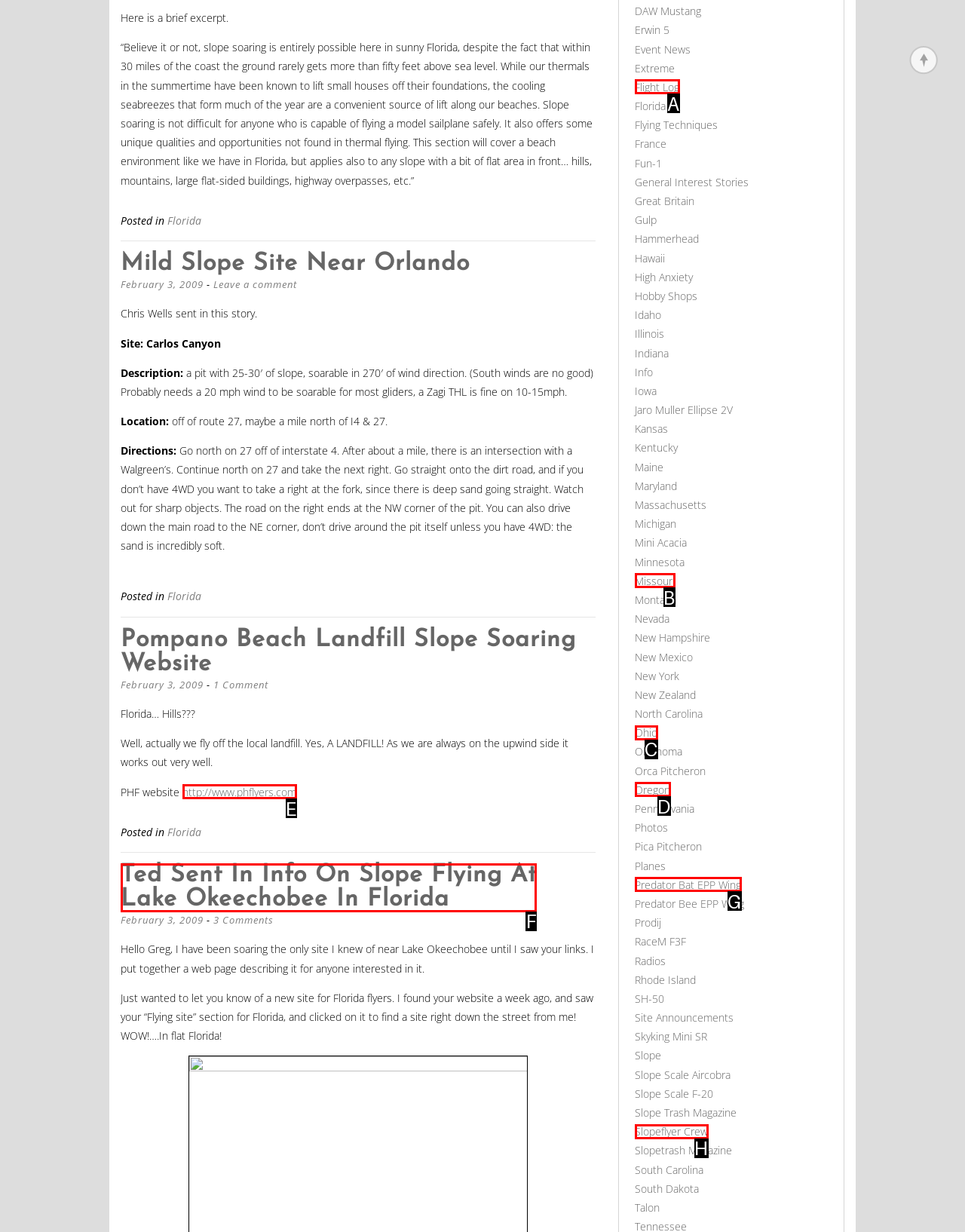To complete the task: Click the 'Ted Sent In Info On Slope Flying At Lake Okeechobee In Florida' link, which option should I click? Answer with the appropriate letter from the provided choices.

F